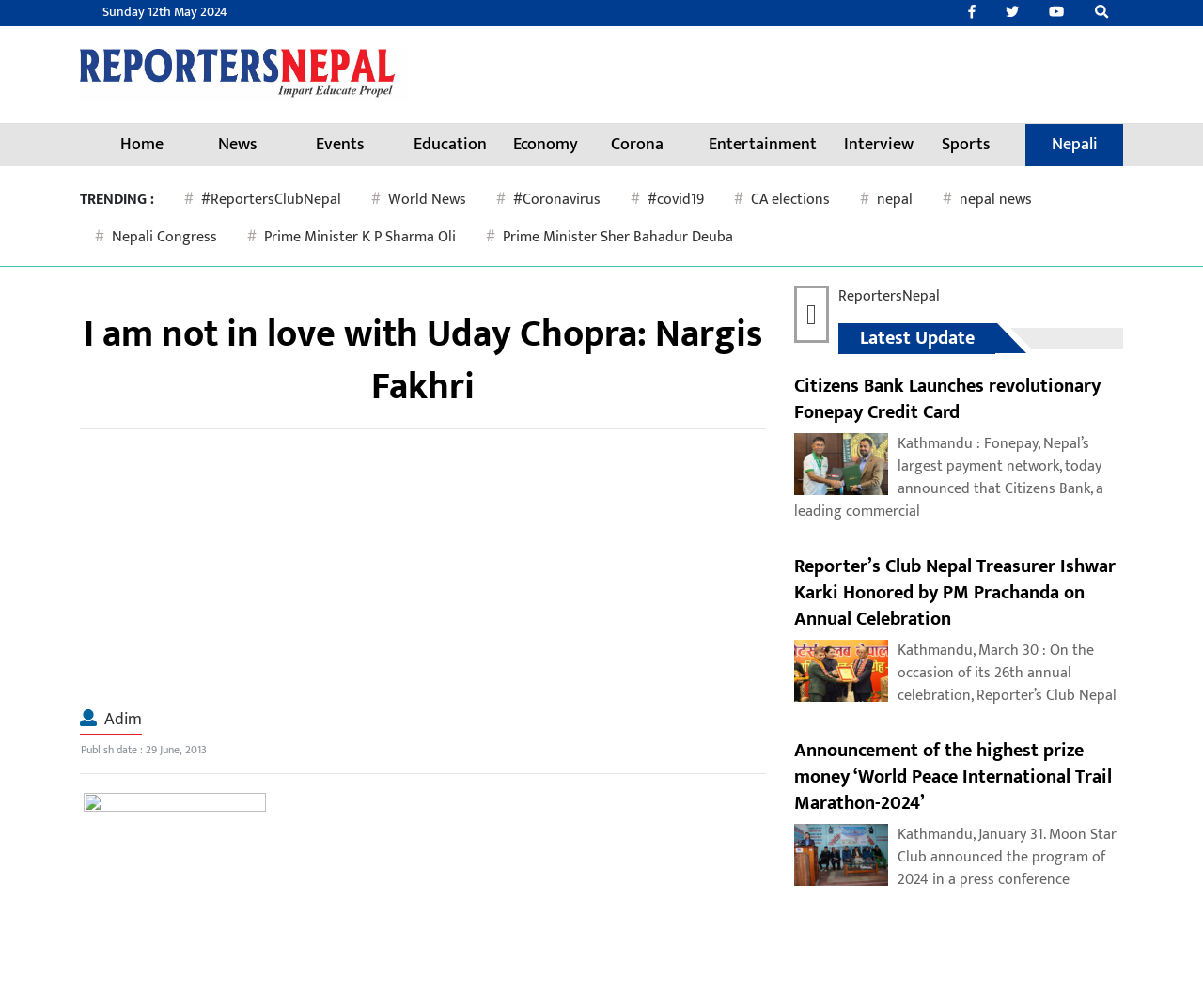Respond to the following question using a concise word or phrase: 
What is the category of the news article?

Entertainment